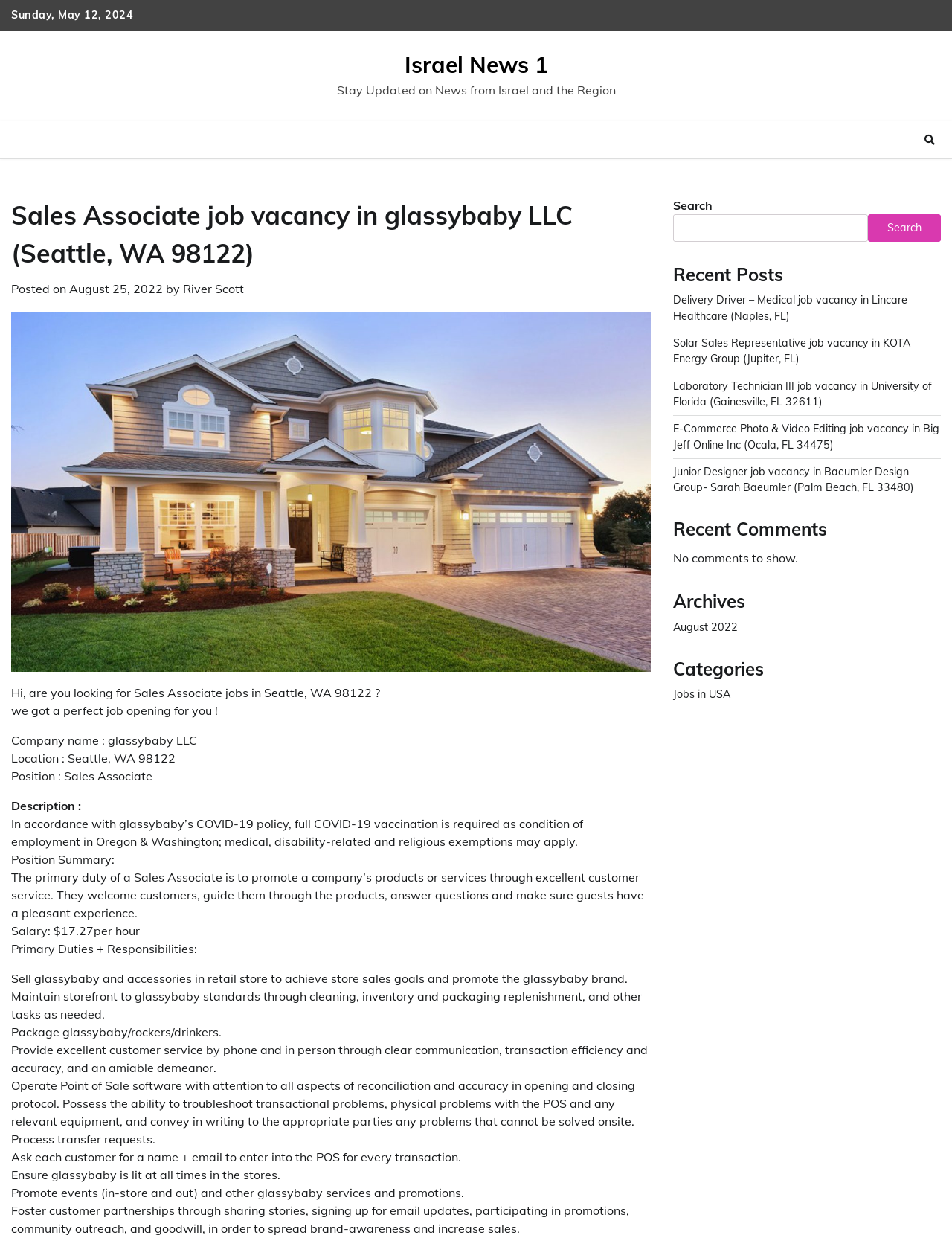Determine the bounding box coordinates of the section I need to click to execute the following instruction: "Search for a job". Provide the coordinates as four float numbers between 0 and 1, i.e., [left, top, right, bottom].

[0.707, 0.174, 0.912, 0.196]